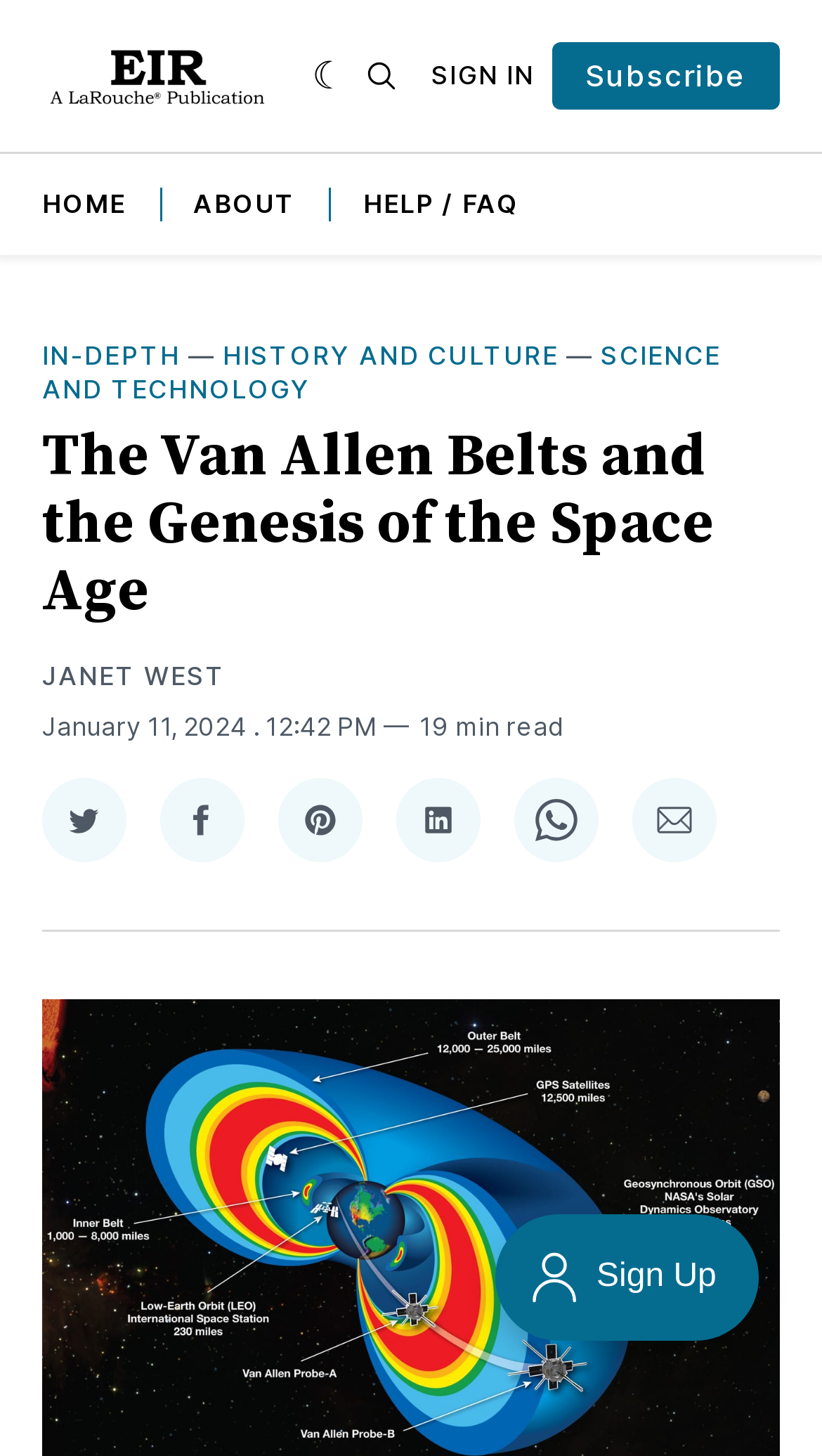Identify the bounding box coordinates of the section that should be clicked to achieve the task described: "Read about the Van Allen Belts and the Genesis of the Space Age".

[0.051, 0.291, 0.949, 0.43]